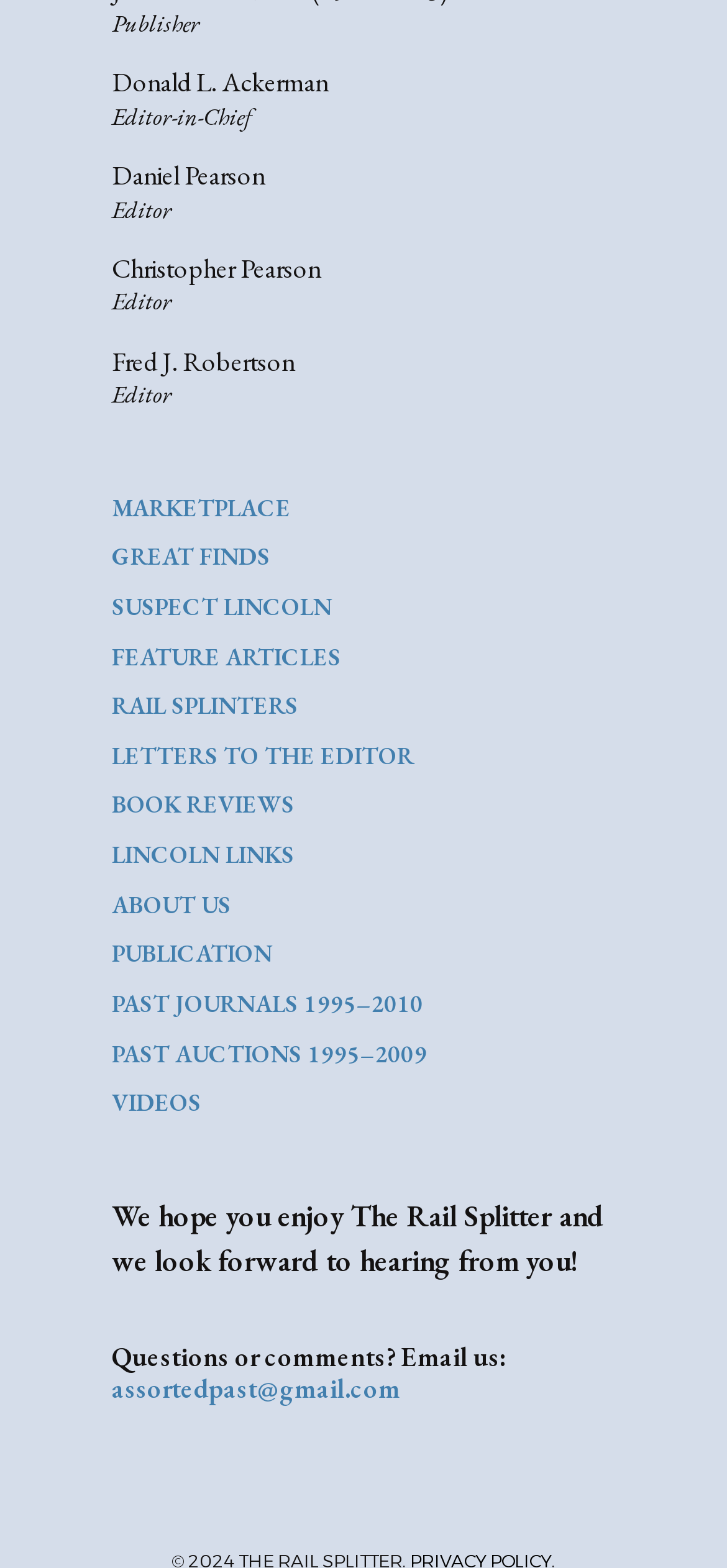Provide your answer to the question using just one word or phrase: How many links are there on the webpage?

14